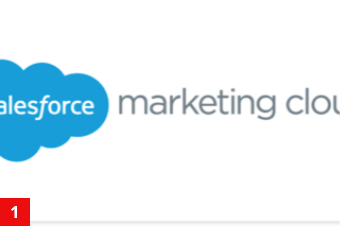Look at the image and answer the question in detail:
What is the text color of 'marketing cloud'?

The logo of Salesforce Marketing Cloud consists of the word 'salesforce' in white lettering, juxtaposed against the grey text 'marketing cloud'. The grey color of the text provides a subtle contrast to the white and blue colors in the logo, creating a visually appealing design.